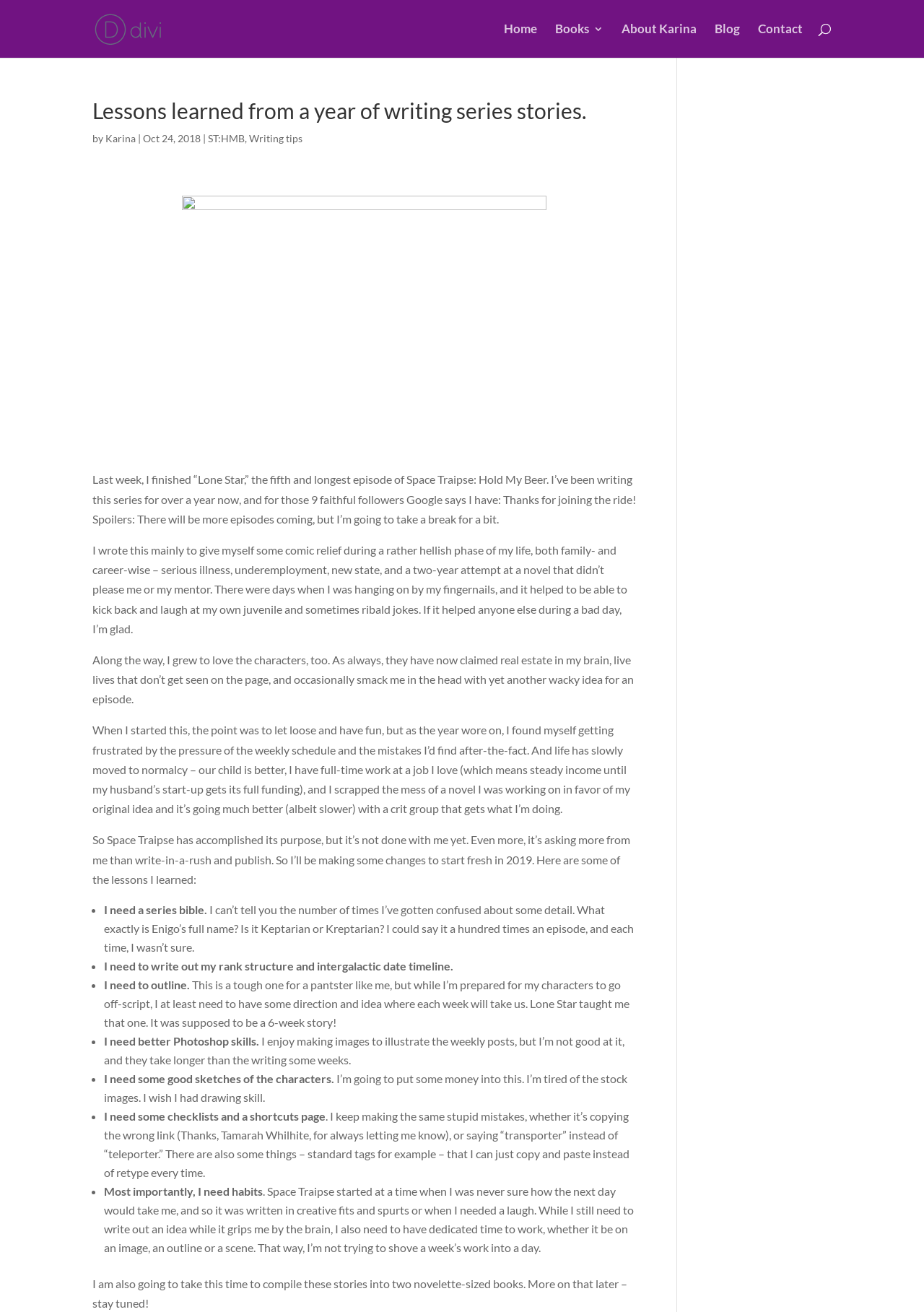Please locate the bounding box coordinates of the element that should be clicked to achieve the given instruction: "search for something".

[0.1, 0.0, 0.9, 0.001]